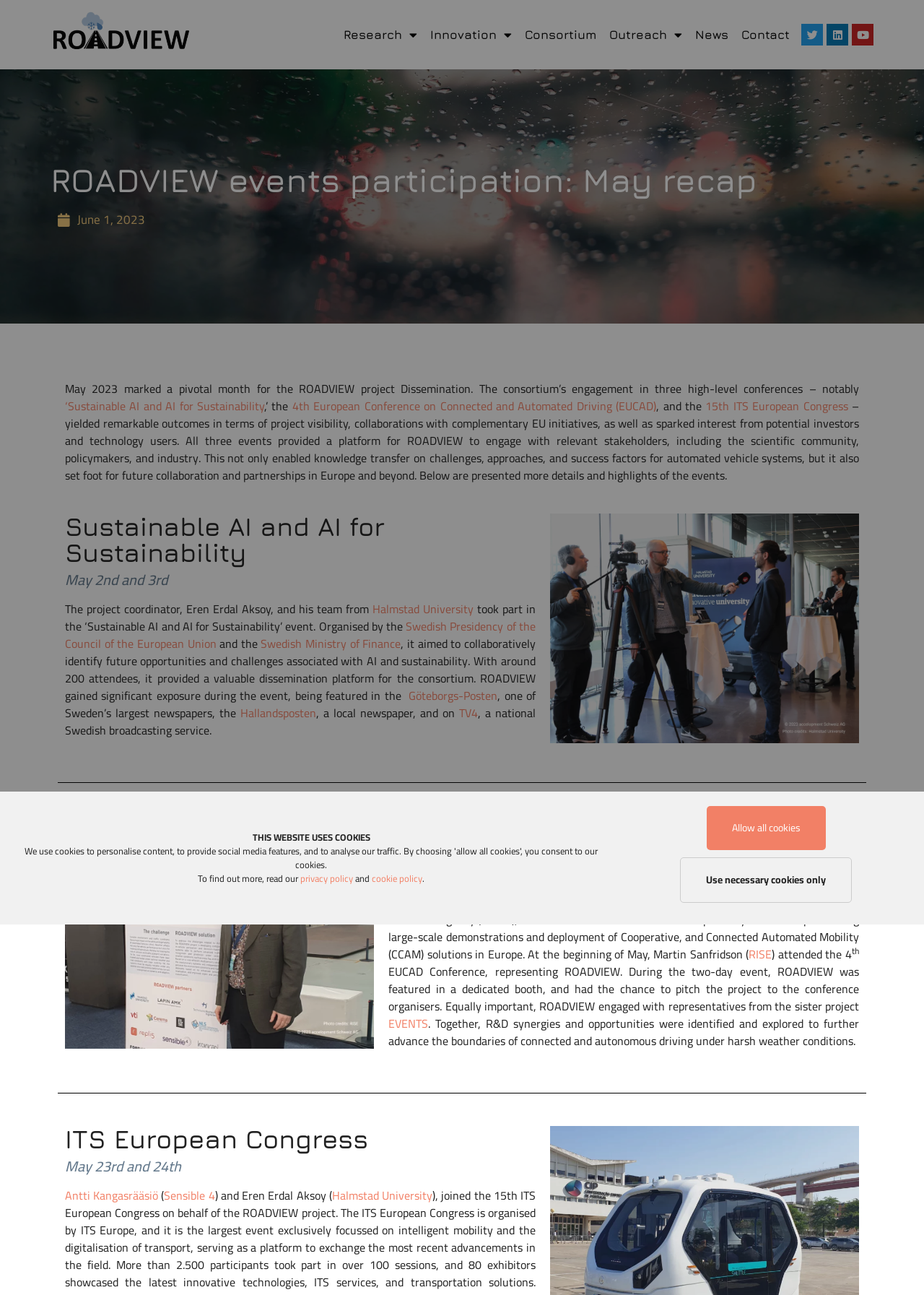Extract the bounding box for the UI element that matches this description: "Allow all cookies".

[0.765, 0.622, 0.894, 0.656]